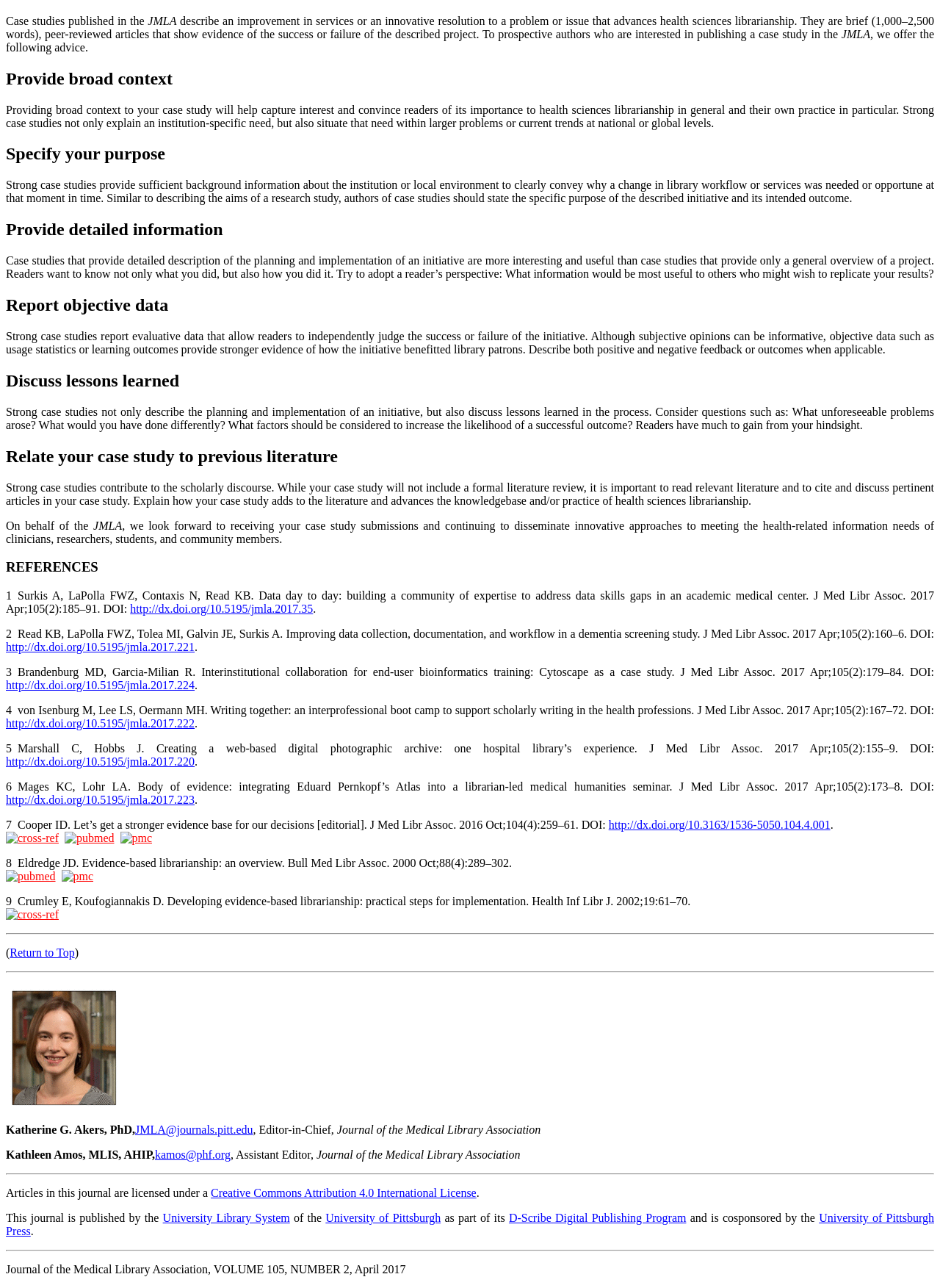What is the role of the Editor-in-Chief of the Journal of the Medical Library Association?
Utilize the image to construct a detailed and well-explained answer.

The webpage lists Katherine G. Akers, PhD as the Editor-in-Chief of the Journal of the Medical Library Association, indicating that she is responsible for overseeing the publication of the journal.